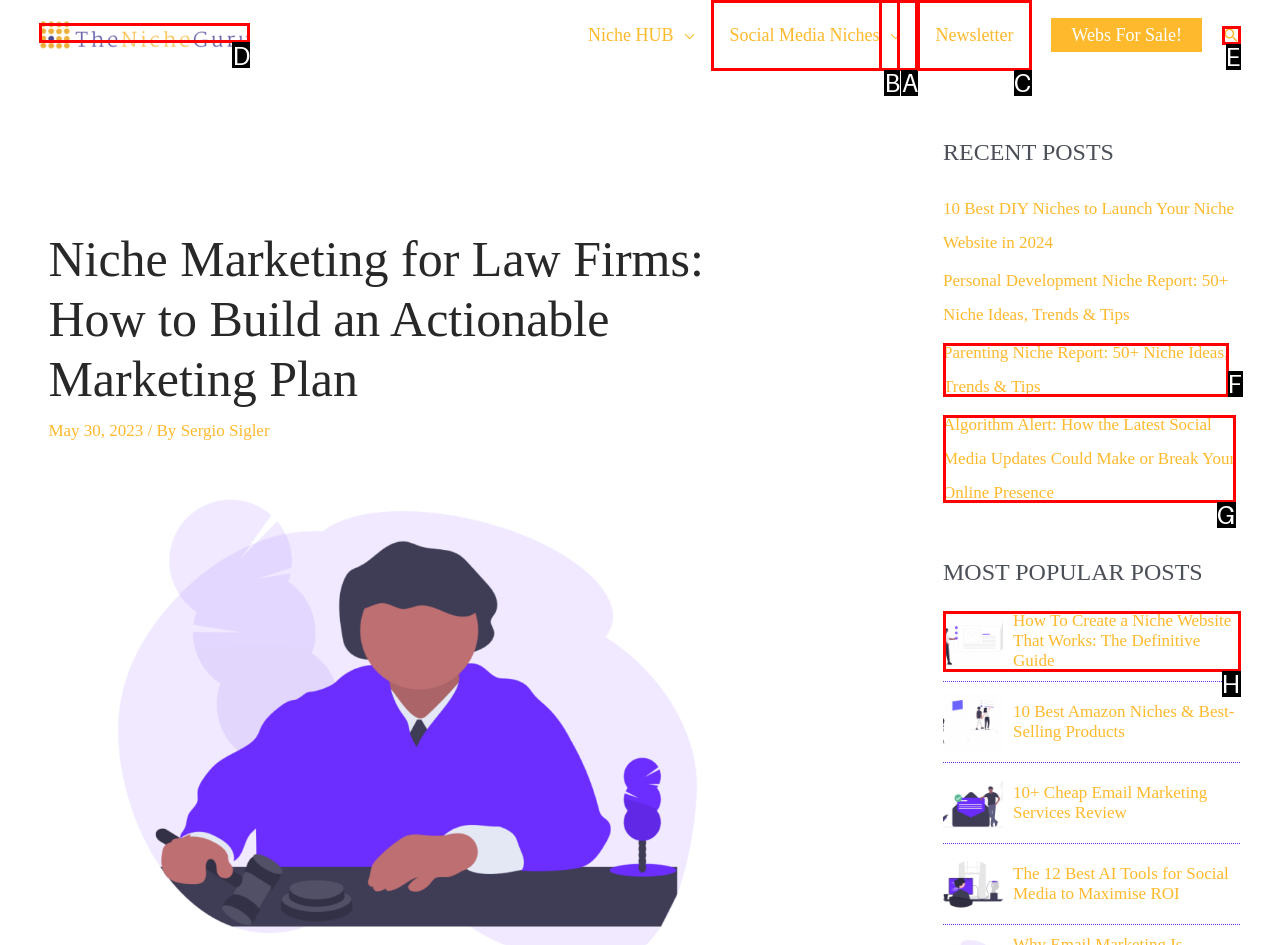Tell me which option I should click to complete the following task: Click the logo of The Niche Guru
Answer with the option's letter from the given choices directly.

D